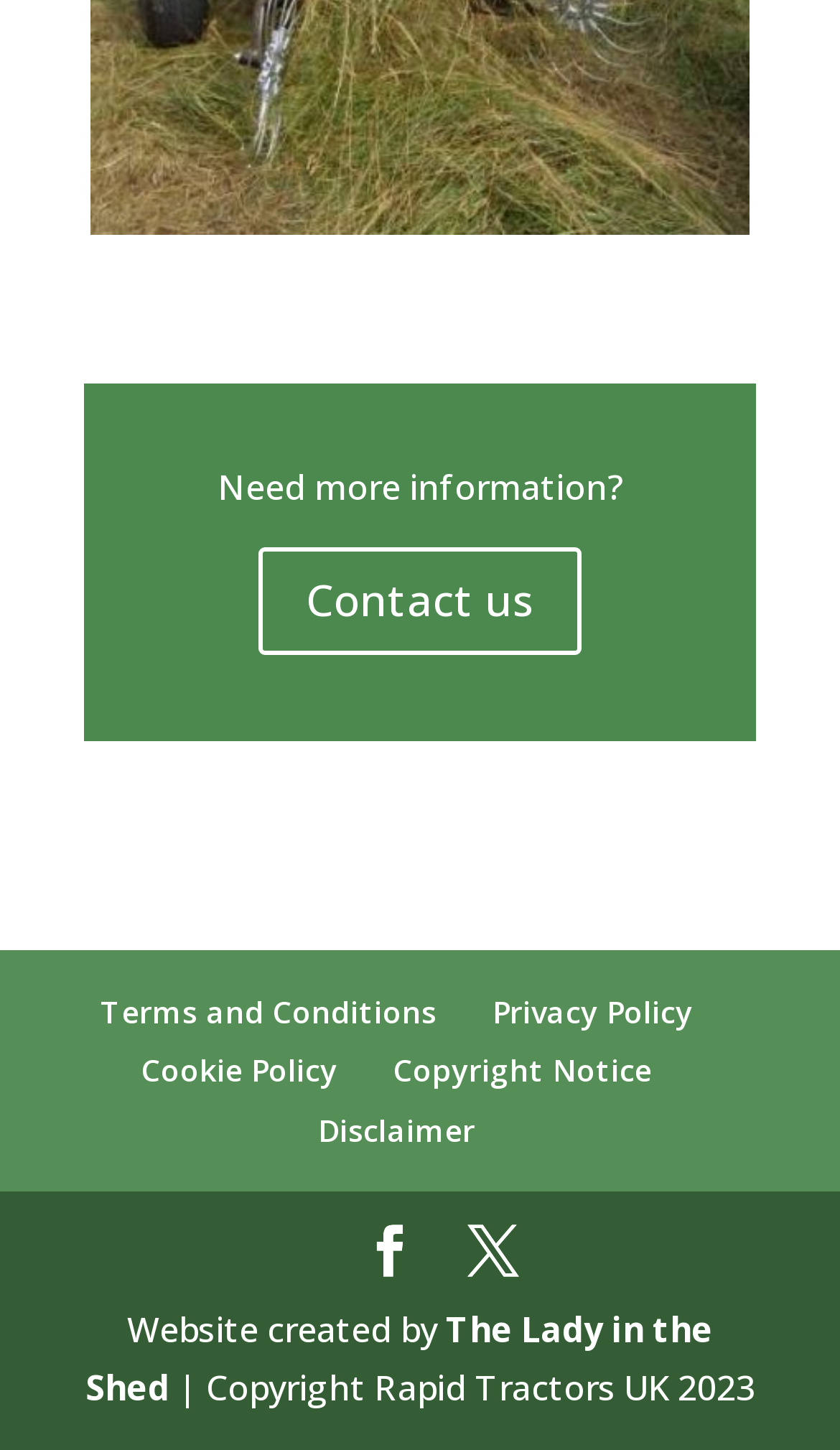Provide the bounding box coordinates of the area you need to click to execute the following instruction: "Contact us".

[0.308, 0.378, 0.692, 0.452]